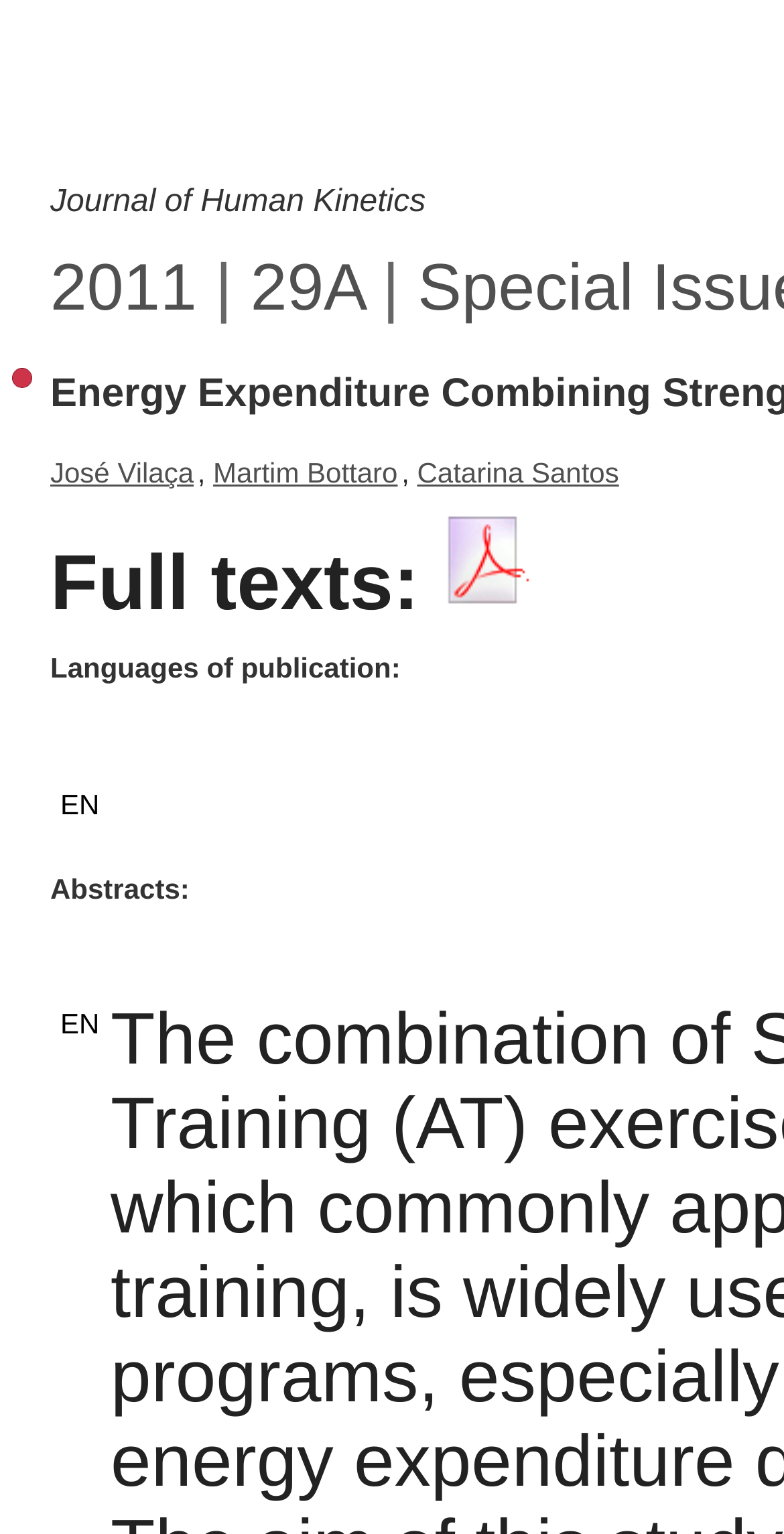What is the language of publication? Analyze the screenshot and reply with just one word or a short phrase.

EN